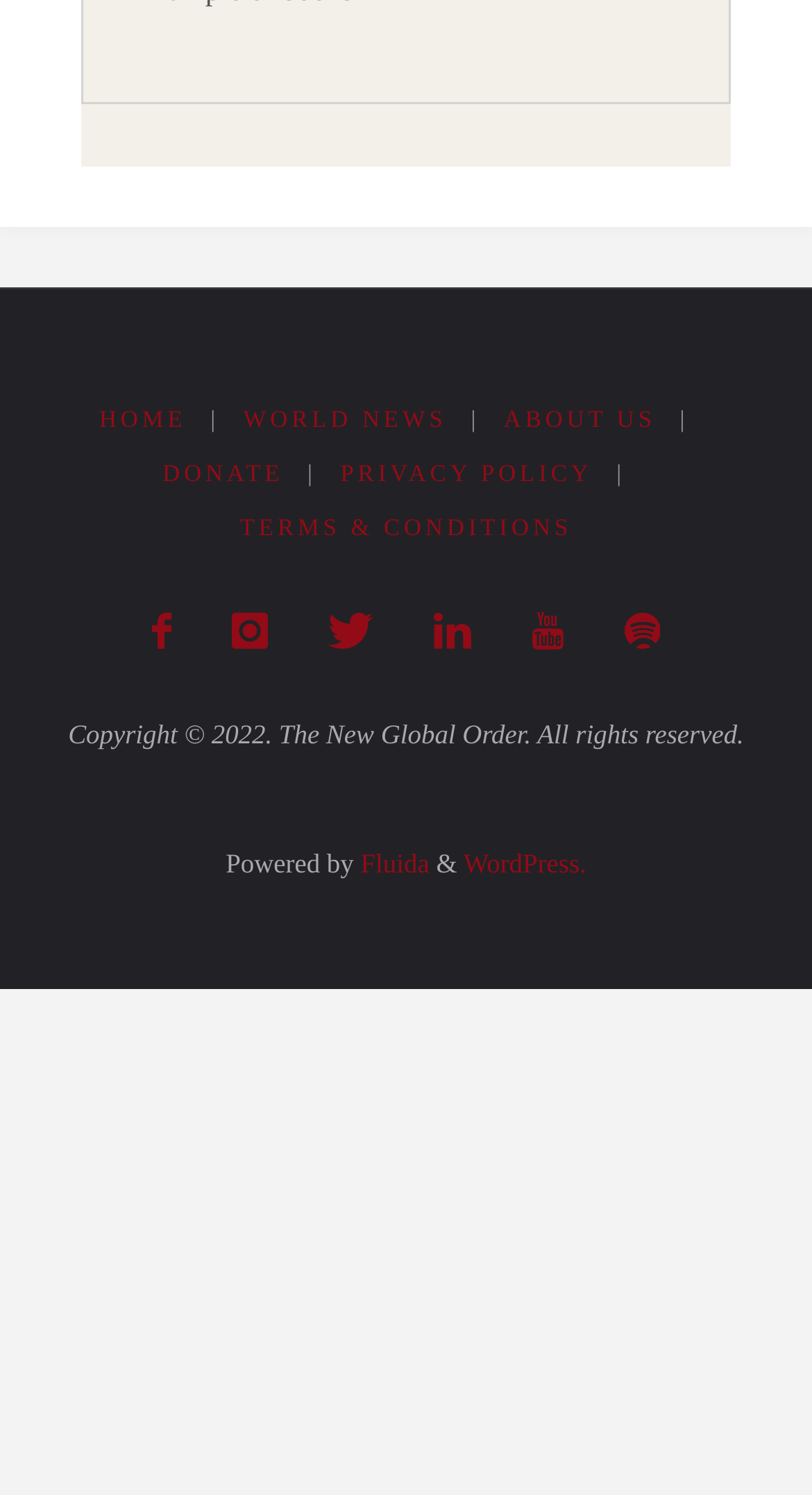Locate the bounding box coordinates of the clickable area needed to fulfill the instruction: "Make a donation".

[0.2, 0.309, 0.349, 0.326]